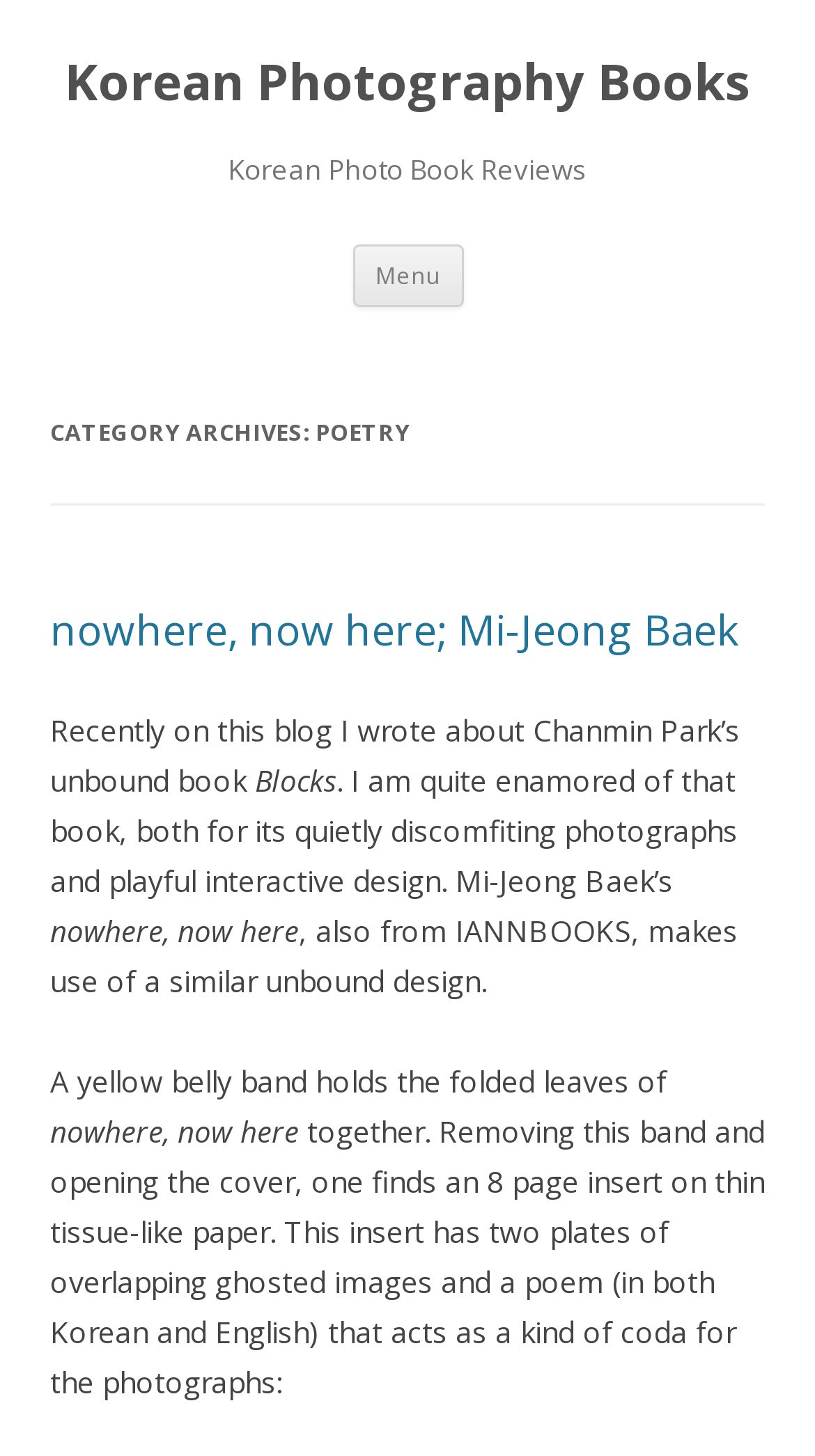From the given element description: "Menu", find the bounding box for the UI element. Provide the coordinates as four float numbers between 0 and 1, in the order [left, top, right, bottom].

[0.432, 0.168, 0.568, 0.21]